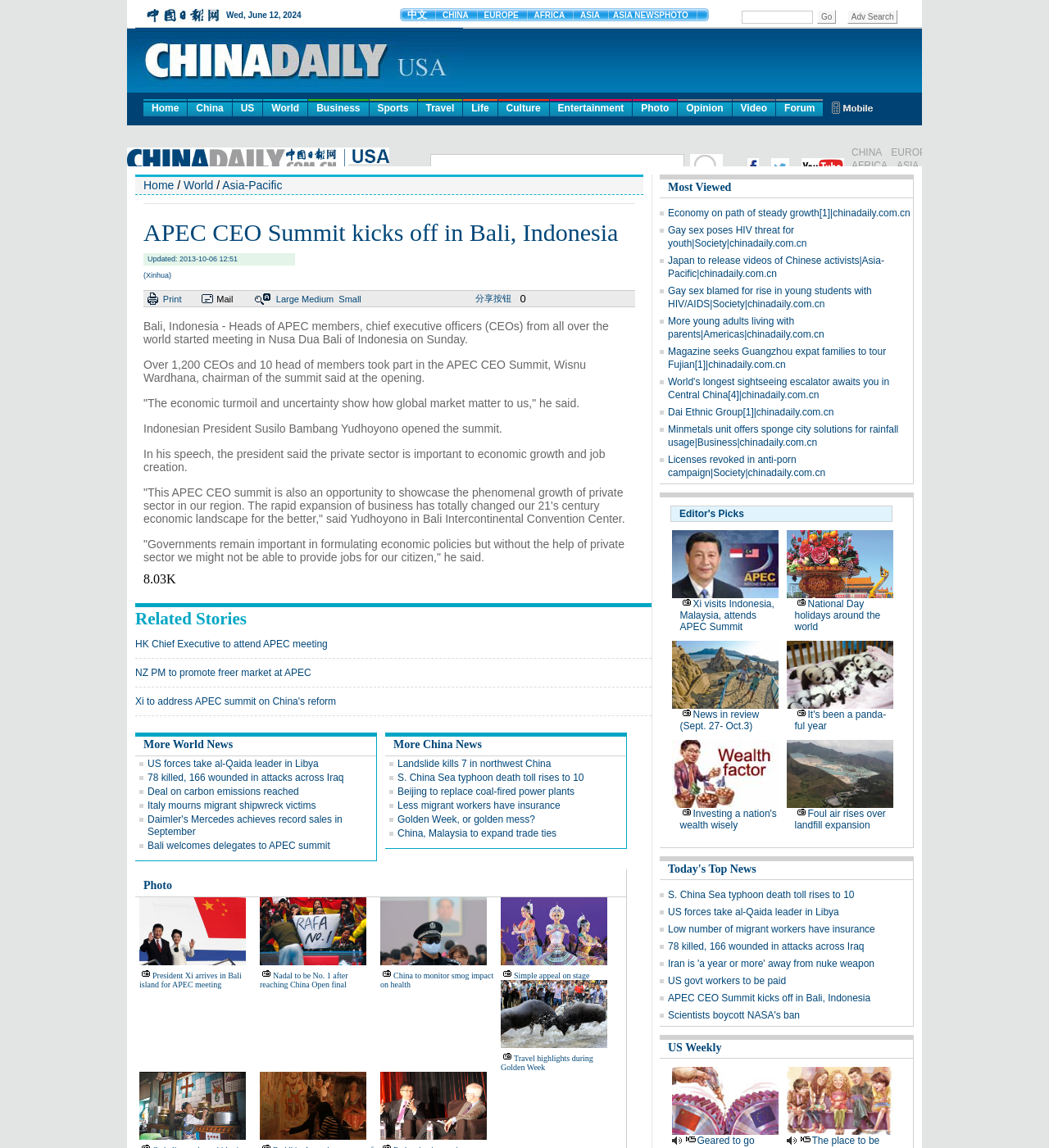Determine the bounding box coordinates of the clickable region to follow the instruction: "Click on World".

[0.251, 0.086, 0.293, 0.101]